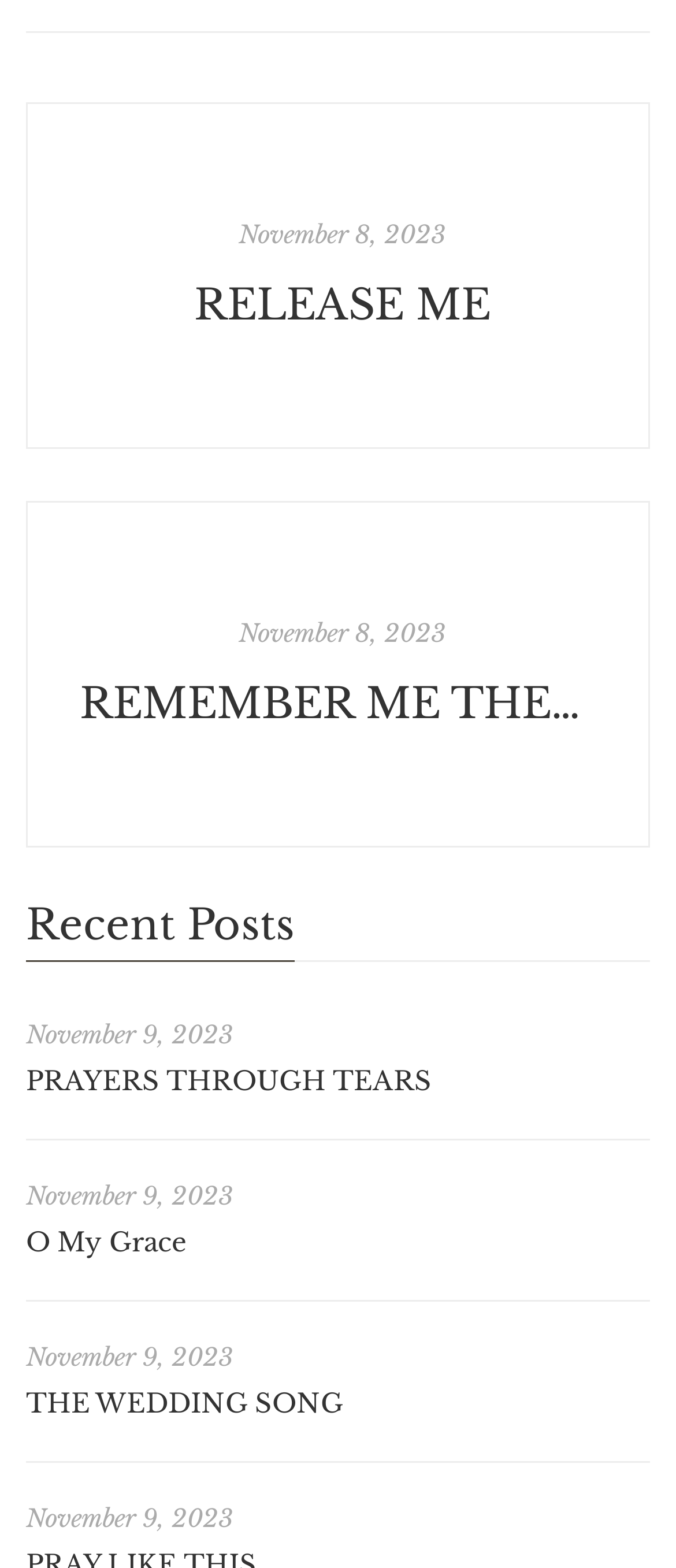Please provide a detailed answer to the question below based on the screenshot: 
How many articles are listed under 'Recent Posts'?

I counted the number of 'article' elements under the 'Recent Posts' heading, which are 3.